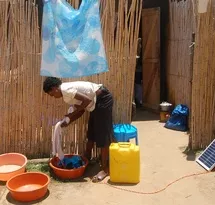Provide a thorough description of the image presented.

In this image, a woman is engaged in washing clothes outdoors, amidst a rustic setting characterized by bamboo-like fencing. She is bent over a colorful plastic basin filled with clothes, with several other basins nearby, emphasizing a communal approach to laundry. A bright yellow jerry can, likely used for storing water, rests on the ground beside her. 

Behind her, a makeshift curtain made from a blue and white cloth flaps gently, adding to the scene’s casual ambiance. To the right, a solar panel is visibly placed on the ground, suggesting the use of solar energy in this off-grid location. This illustrative moment captures the daily life and resourcefulness of individuals in rural settings, highlighting the blend of traditional practices with modern sustainability efforts. The image is part of a broader narrative around sustainable living and energy access, particularly focusing on initiatives in Uganda.